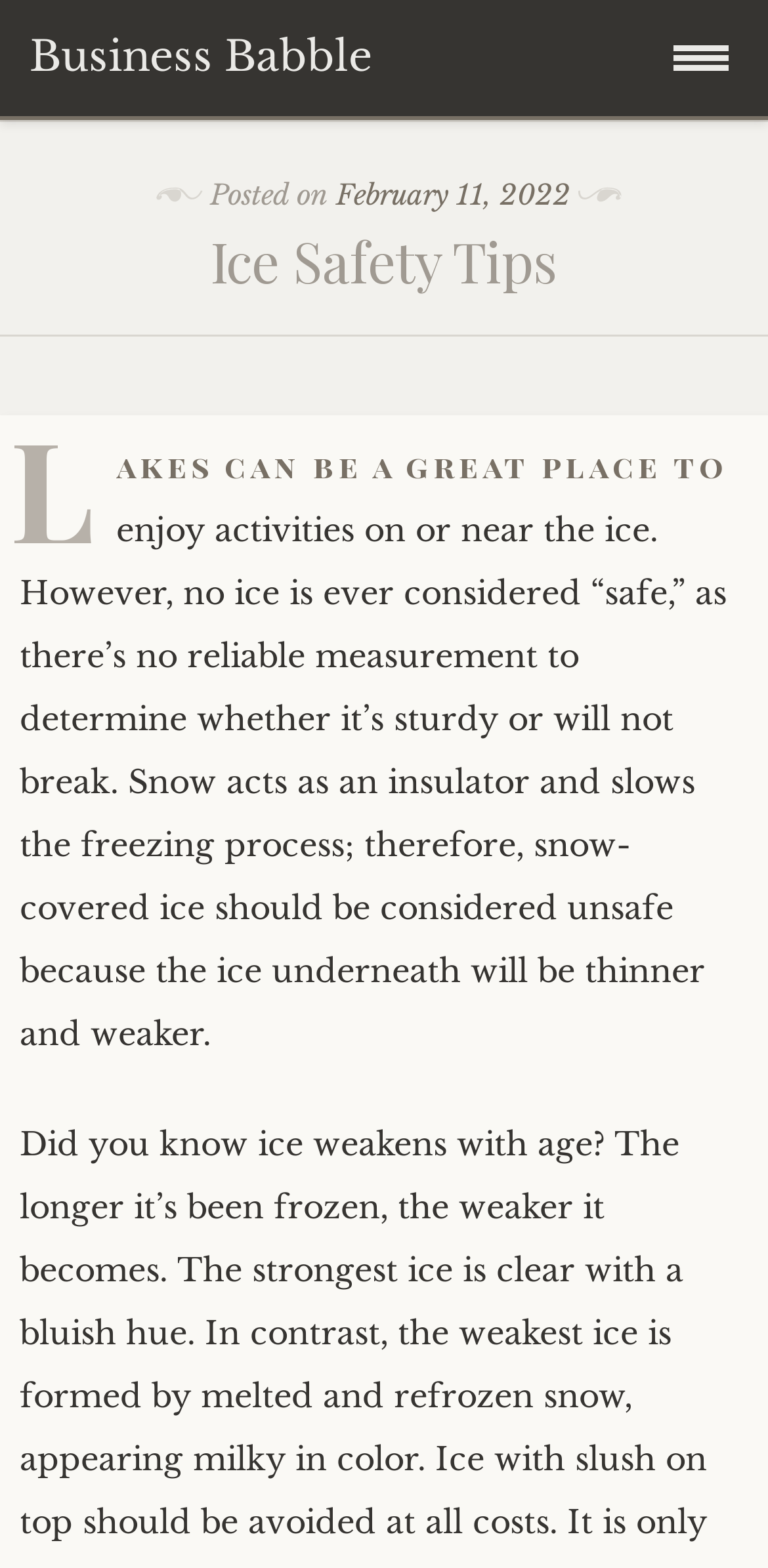Given the description "February 11, 2022", determine the bounding box of the corresponding UI element.

[0.438, 0.113, 0.743, 0.136]